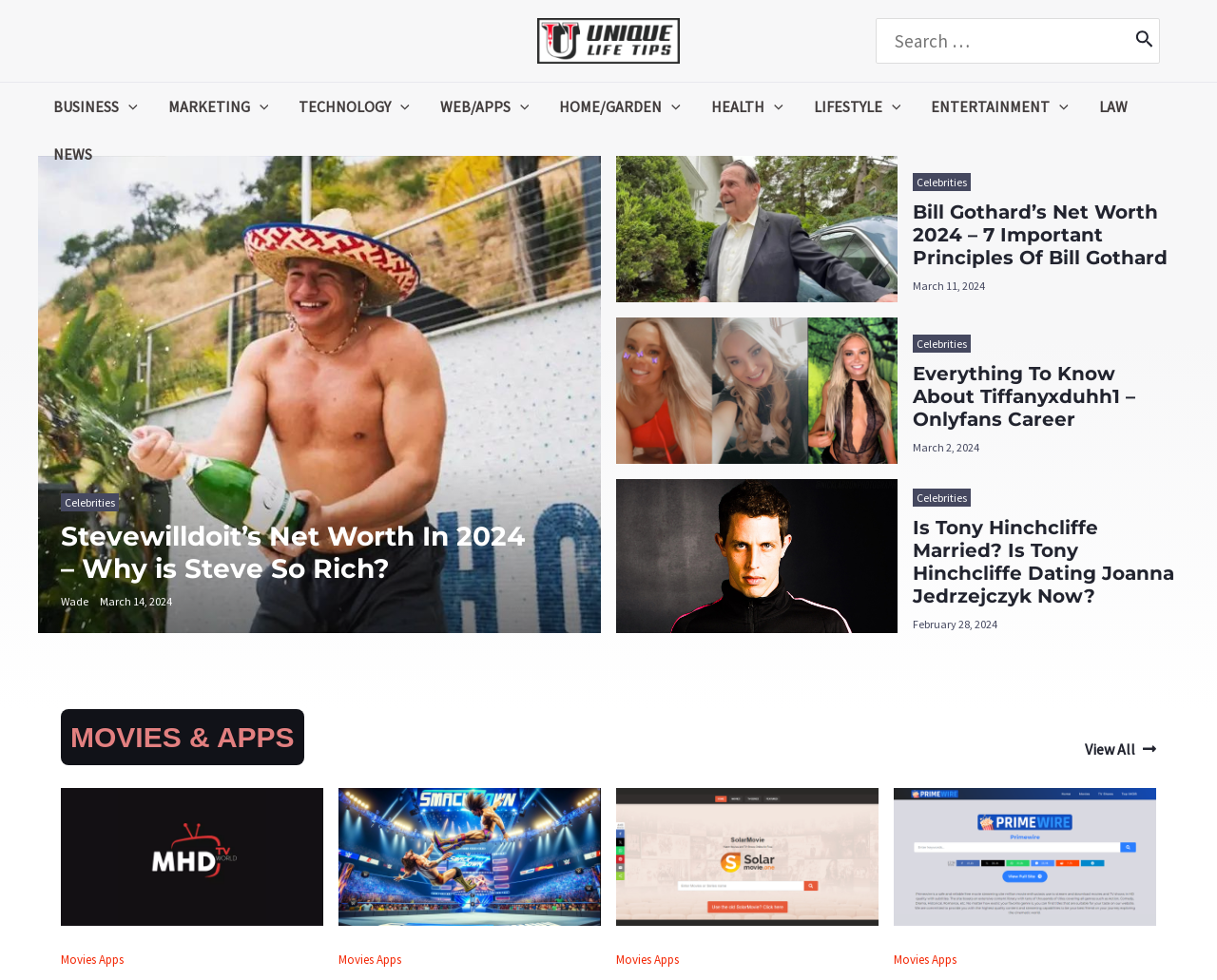What is the main navigation menu?
Based on the visual content, answer with a single word or a brief phrase.

Site Navigation: Main